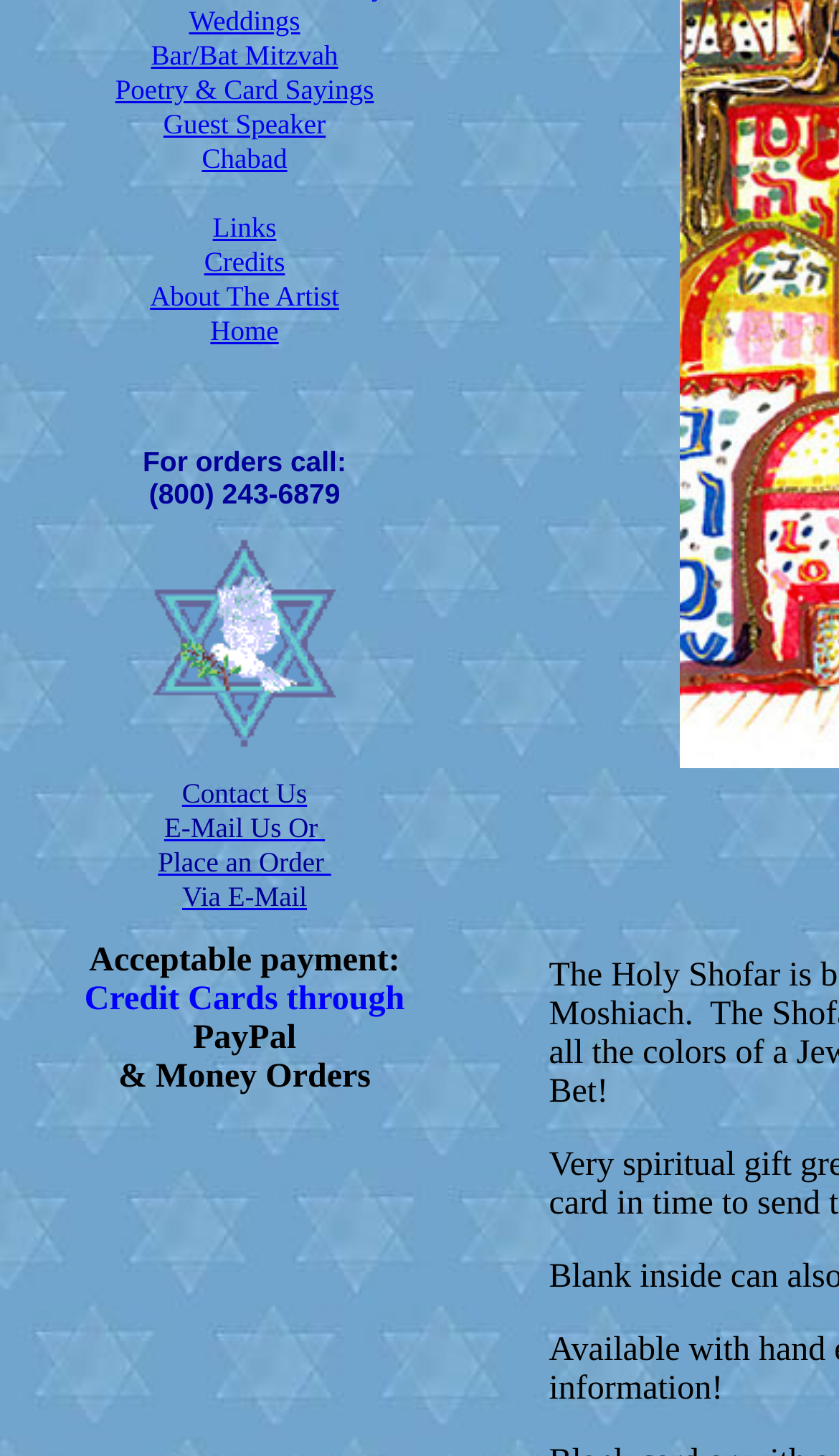Identify the bounding box for the UI element that is described as follows: "About The Artist".

[0.179, 0.192, 0.404, 0.214]